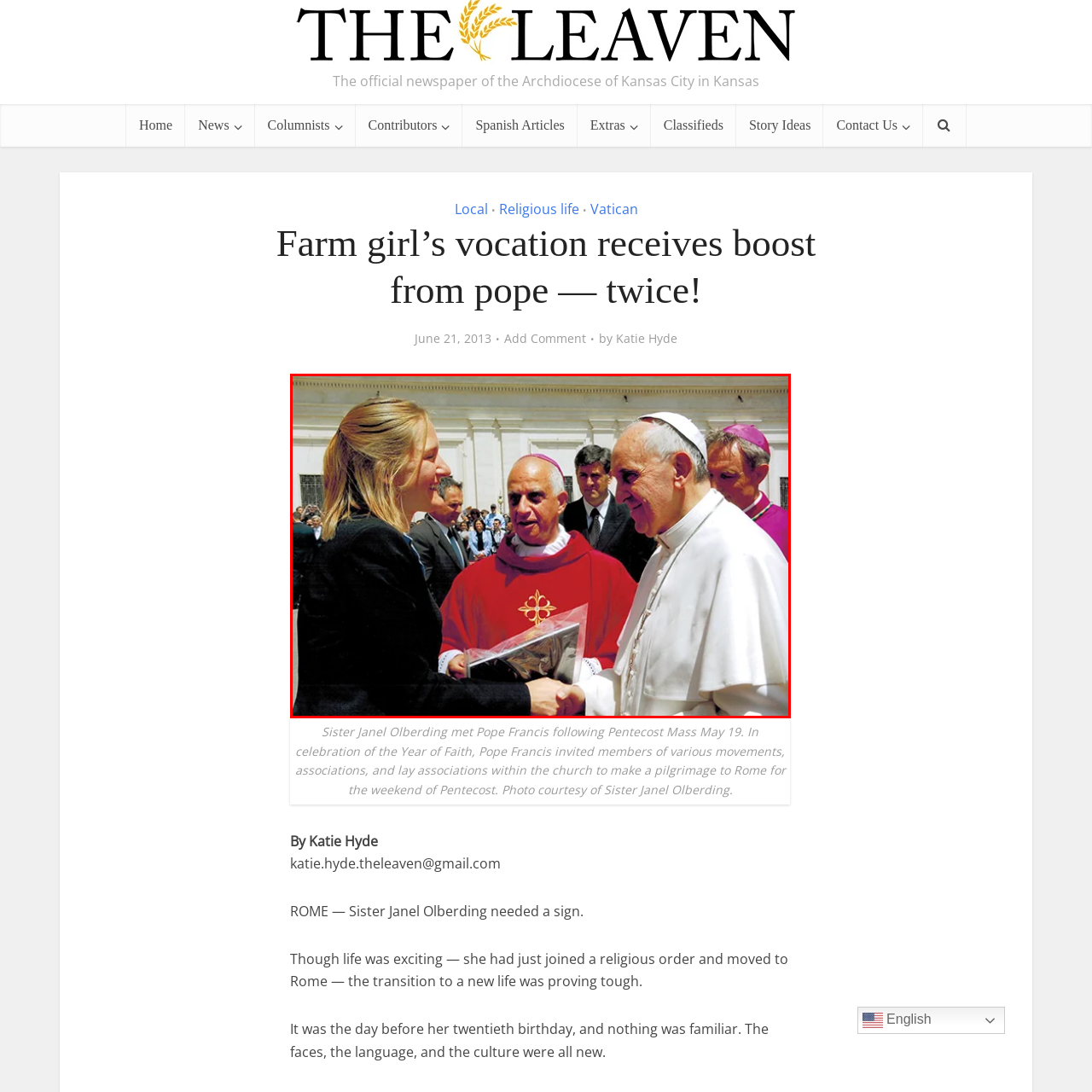Inspect the image bordered by the red bounding box and supply a comprehensive response to the upcoming question based on what you see in the image: What is Sister Janel Olberding presenting to Pope Francis?

In the image, Sister Janel Olberding is presenting a framed item or gift to Pope Francis, symbolizing a personal and touching interaction.